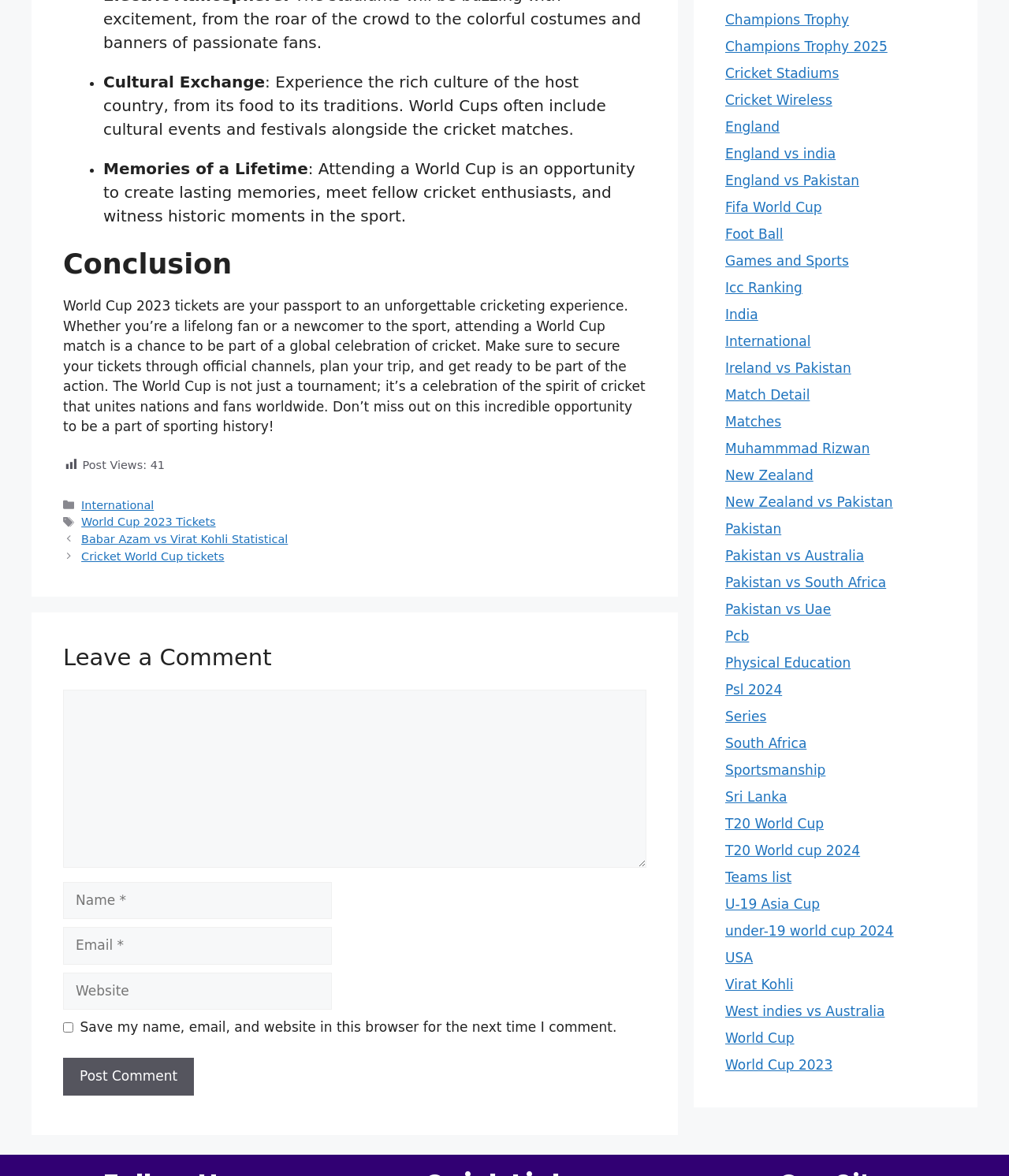What is the theme of the webpage?
Could you answer the question in a detailed manner, providing as much information as possible?

The theme of the webpage can be determined by reading the headings and text content of the webpage. The presence of keywords such as 'World Cup', 'cricket', and 'matches' suggests that the theme of the webpage is cricket.